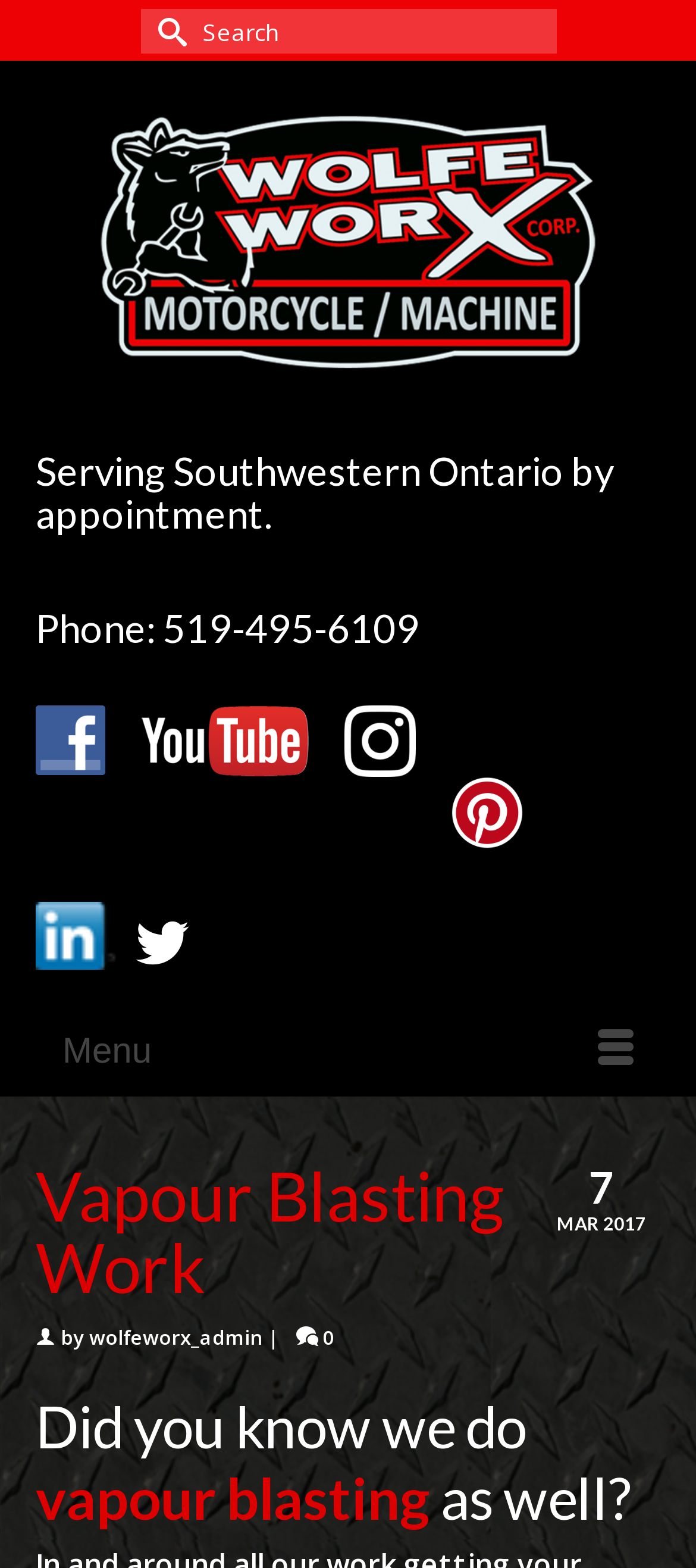Pinpoint the bounding box coordinates of the element that must be clicked to accomplish the following instruction: "Click on MTS-026 ADVANCED SINGLE-EDGED HOBBY SIDE CUTTER". The coordinates should be in the format of four float numbers between 0 and 1, i.e., [left, top, right, bottom].

None